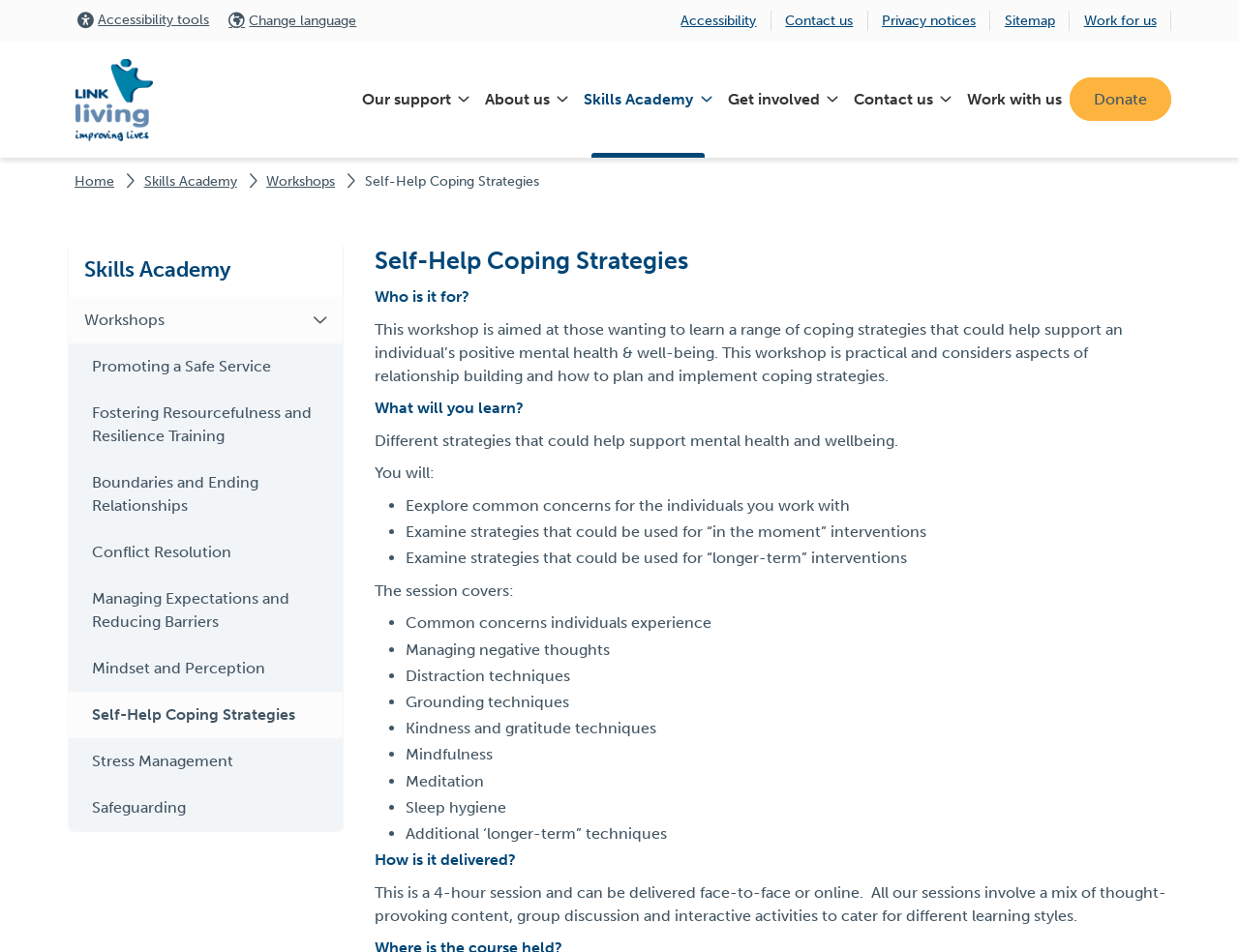Extract the bounding box coordinates of the UI element described: "Accessibility toolsClose accessibility tools". Provide the coordinates in the format [left, top, right, bottom] with values ranging from 0 to 1.

[0.055, 0.001, 0.177, 0.043]